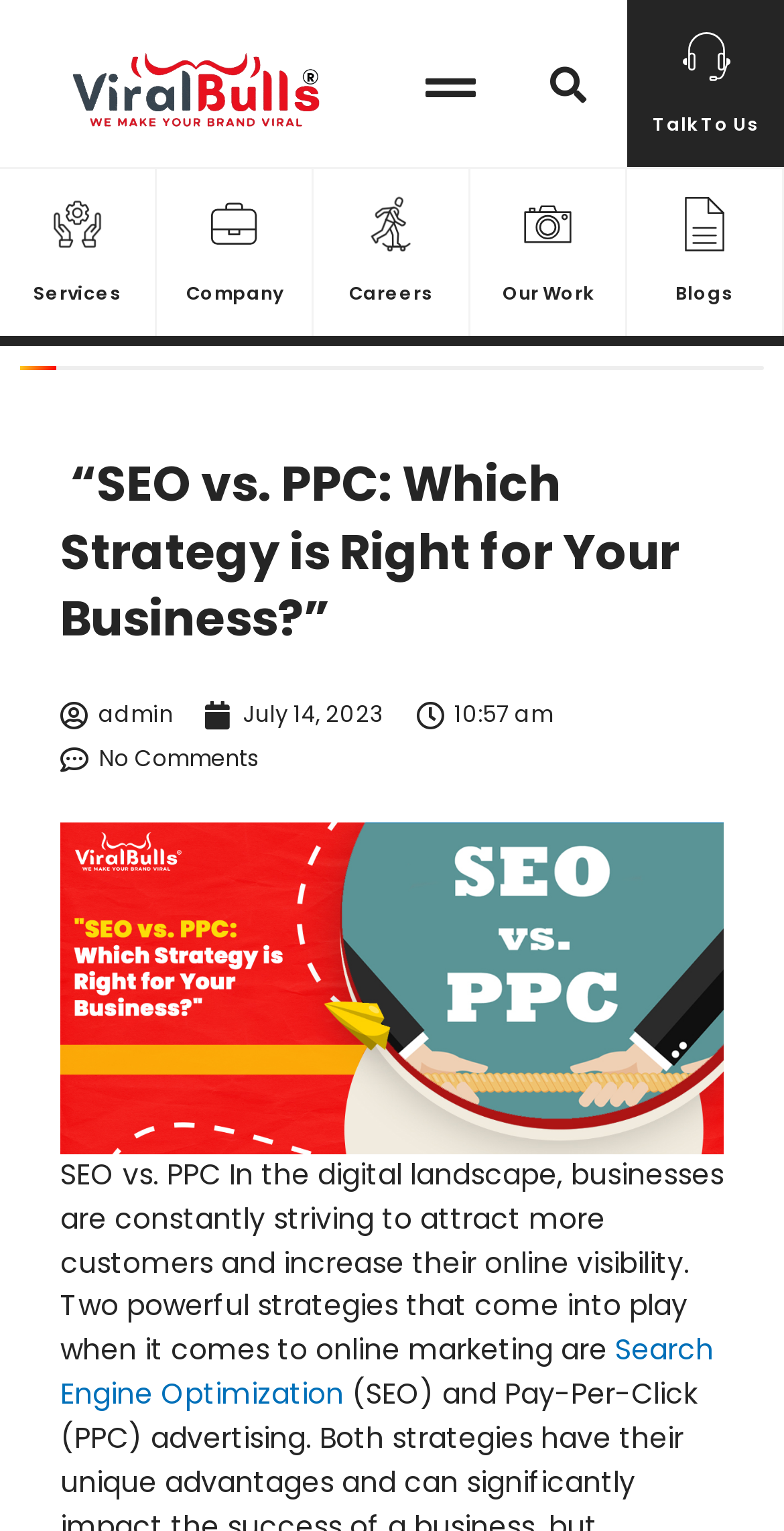Identify the bounding box coordinates for the region of the element that should be clicked to carry out the instruction: "Search for something". The bounding box coordinates should be four float numbers between 0 and 1, i.e., [left, top, right, bottom].

[0.683, 0.033, 0.767, 0.076]